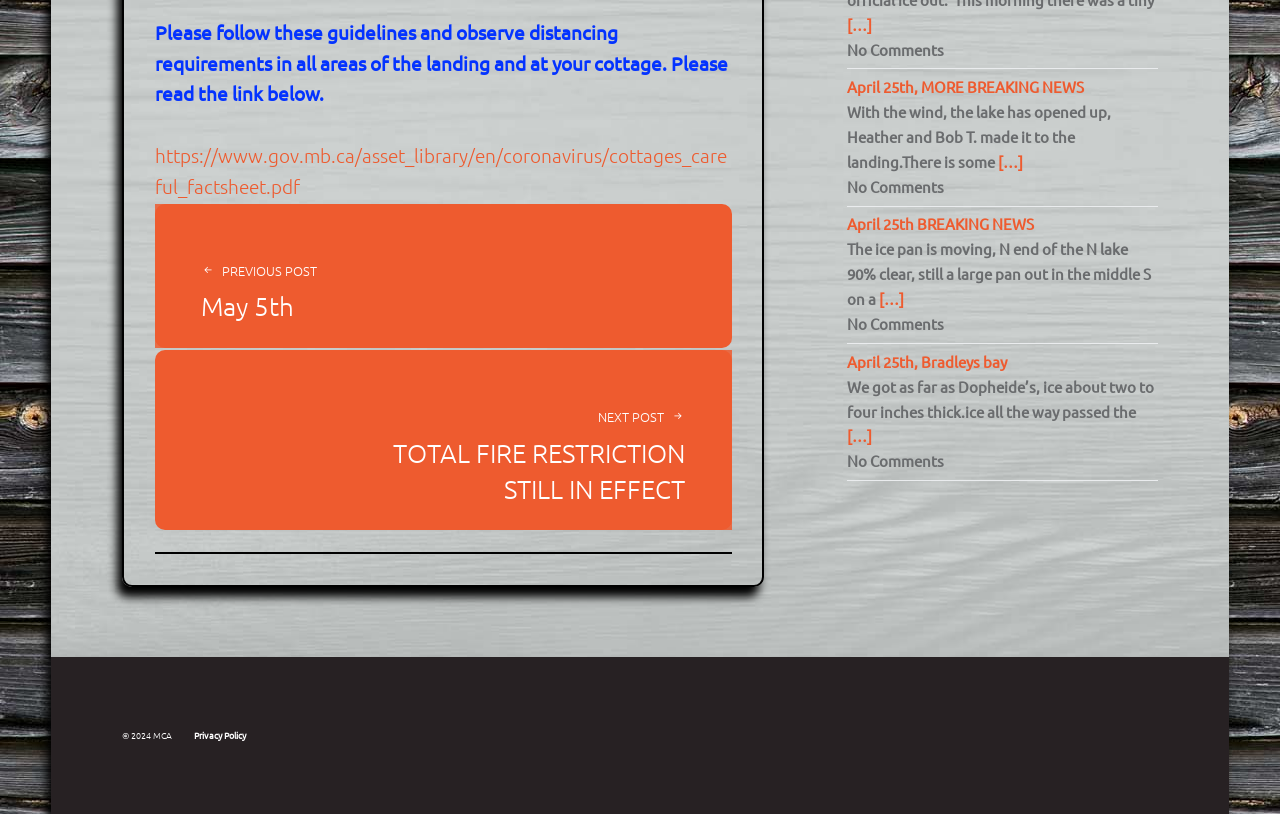Provide the bounding box coordinates, formatted as (top-left x, top-left y, bottom-right x, bottom-right y), with all values being floating point numbers between 0 and 1. Identify the bounding box of the UI element that matches the description: Privacy Policy

[0.151, 0.894, 0.192, 0.912]